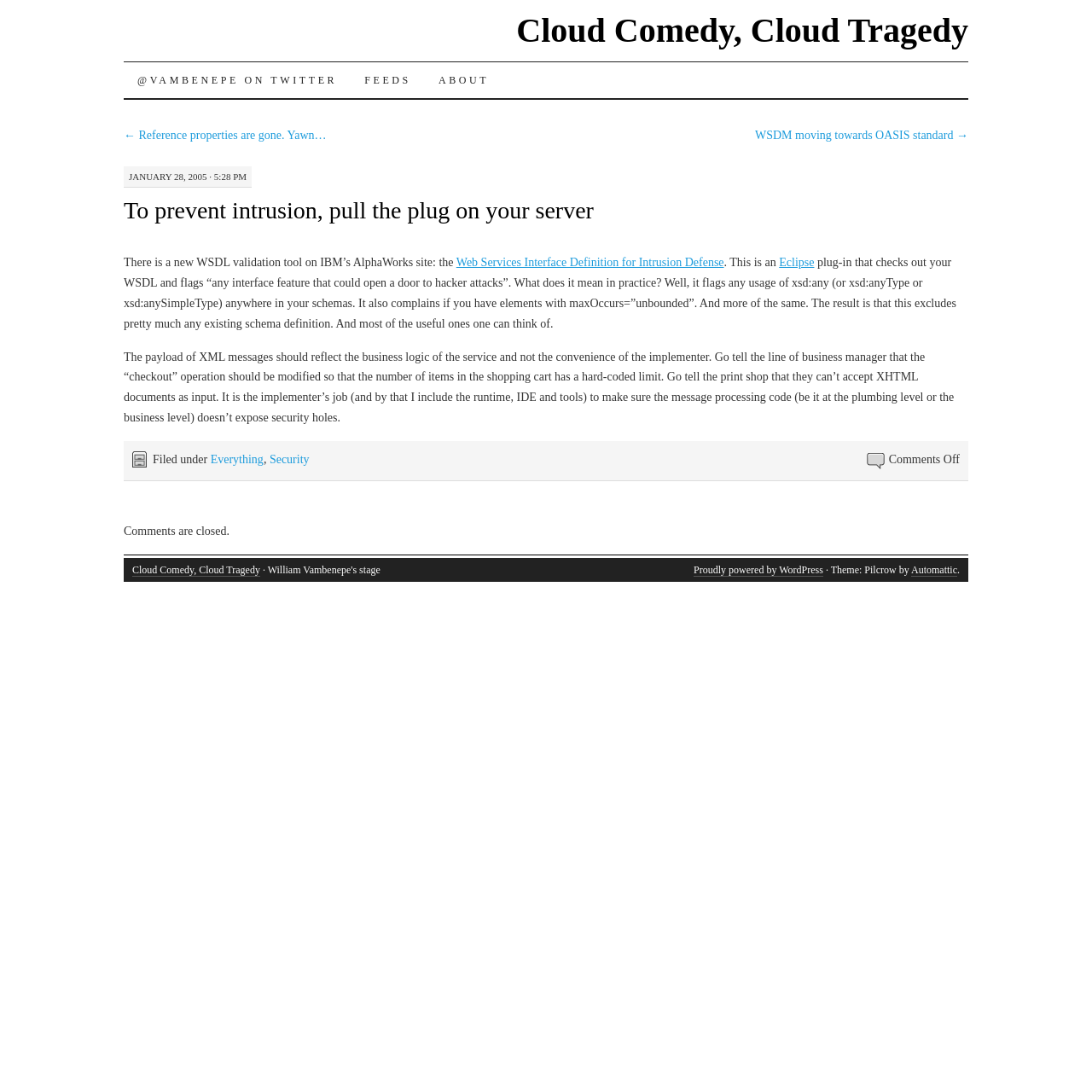Respond with a single word or phrase for the following question: 
What is the purpose of the Web Services Interface Definition for Intrusion Defense?

To check WSDL for security holes